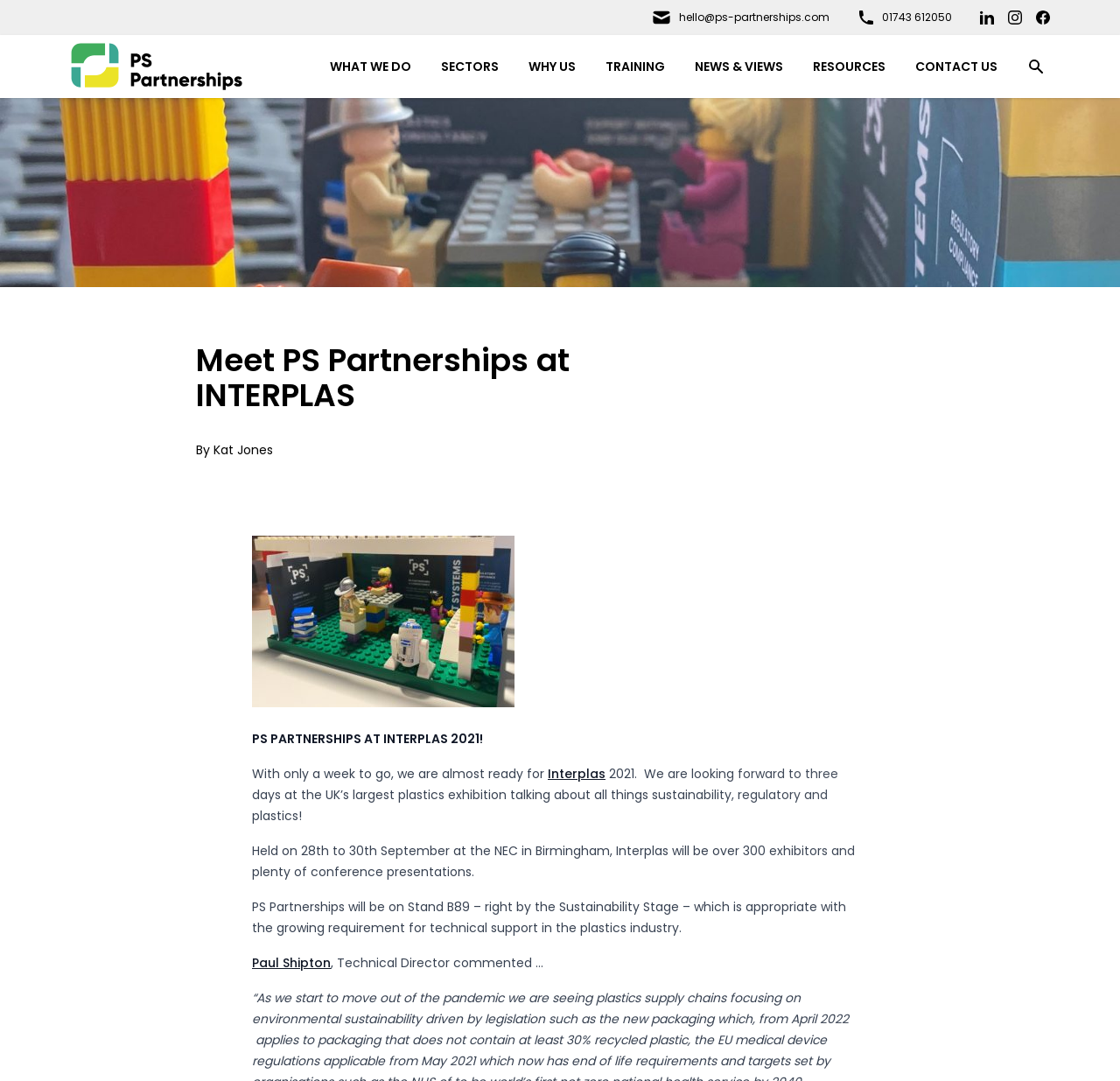Find and specify the bounding box coordinates that correspond to the clickable region for the instruction: "Read more about what we do".

[0.285, 0.047, 0.377, 0.076]